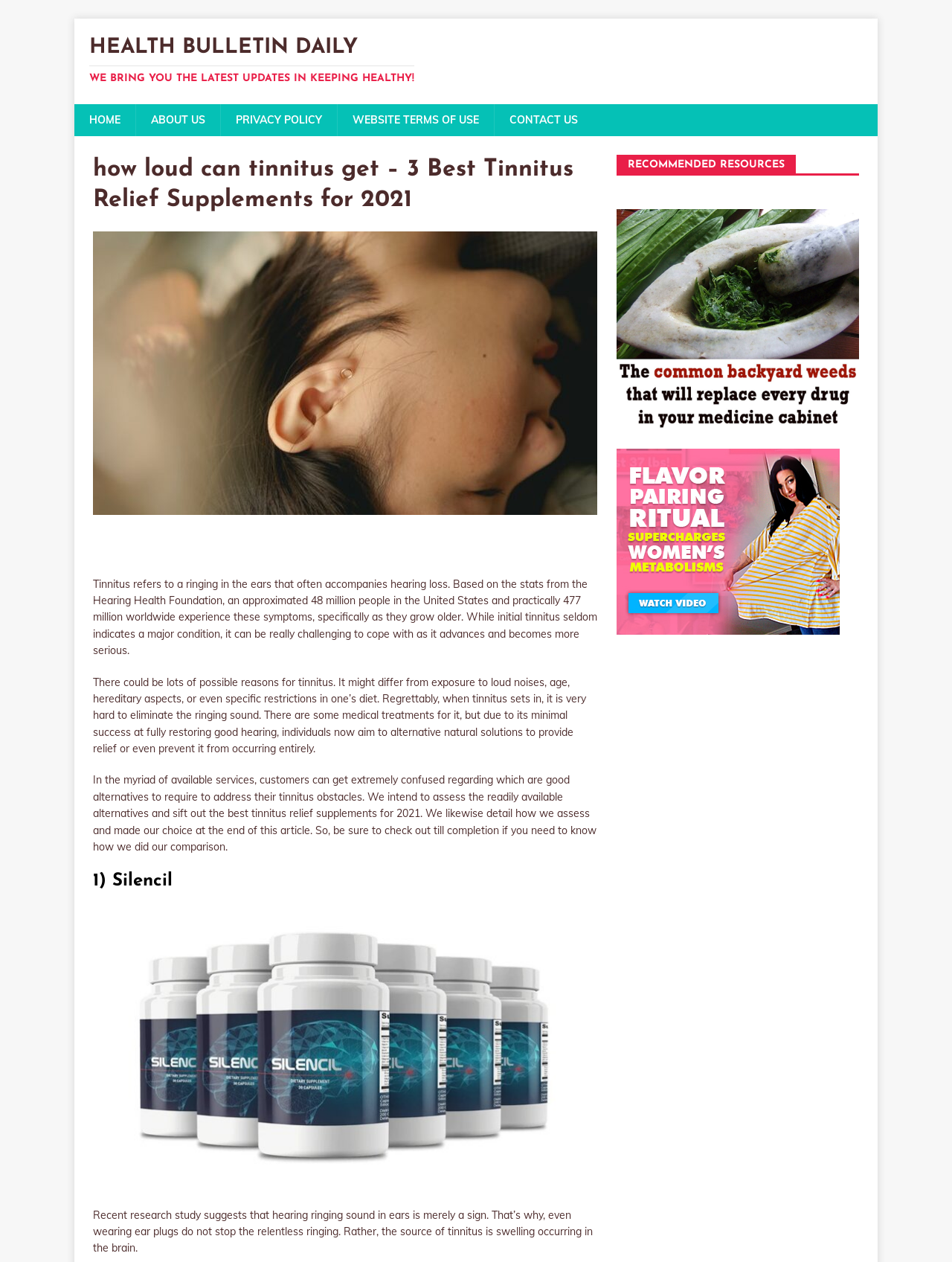What is the topic of the article?
Please provide a single word or phrase based on the screenshot.

Tinnitus relief supplements